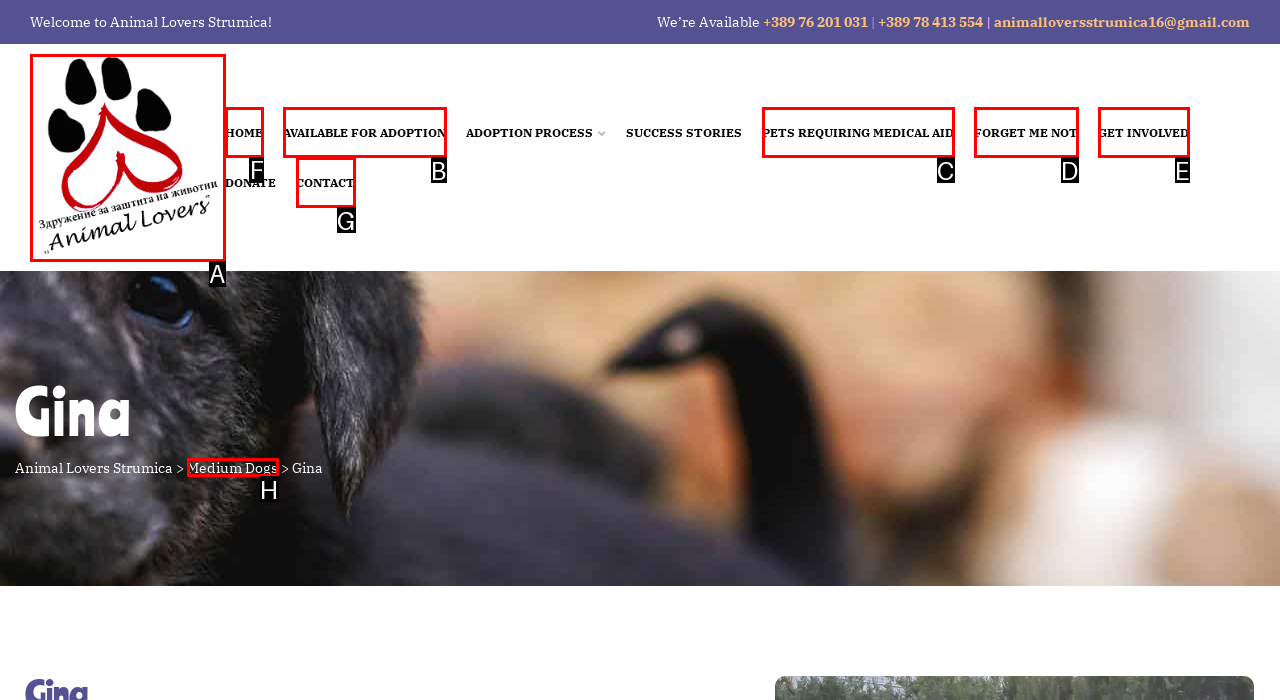Tell me which element should be clicked to achieve the following objective: Click the 'HOME' link
Reply with the letter of the correct option from the displayed choices.

F